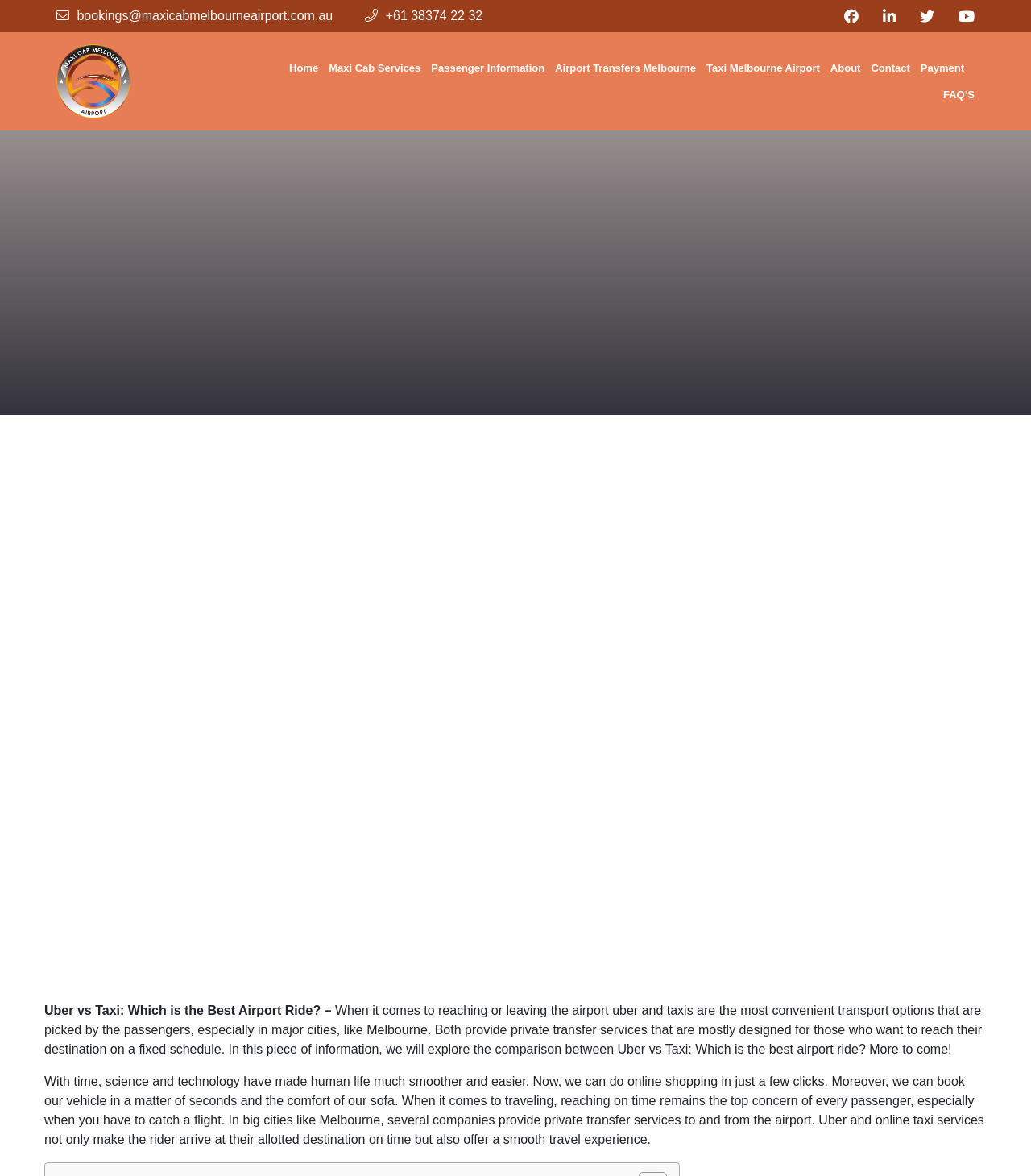Specify the bounding box coordinates for the region that must be clicked to perform the given instruction: "Call the phone number".

[0.354, 0.005, 0.468, 0.022]